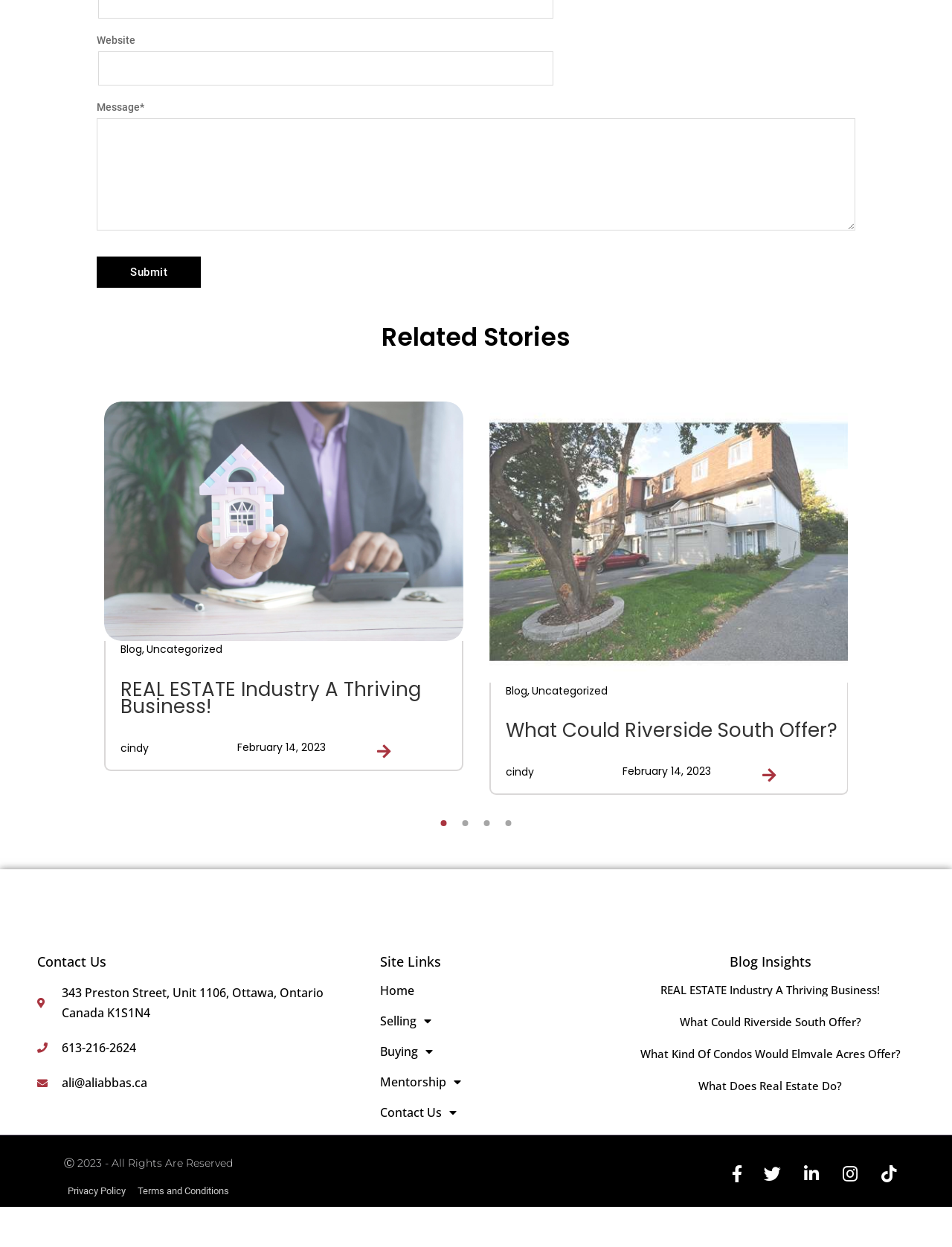Based on the element description Union Leave & Travel, identify the bounding box coordinates for the UI element. The coordinates should be in the format (top-left x, top-left y, bottom-right x, bottom-right y) and within the 0 to 1 range.

None